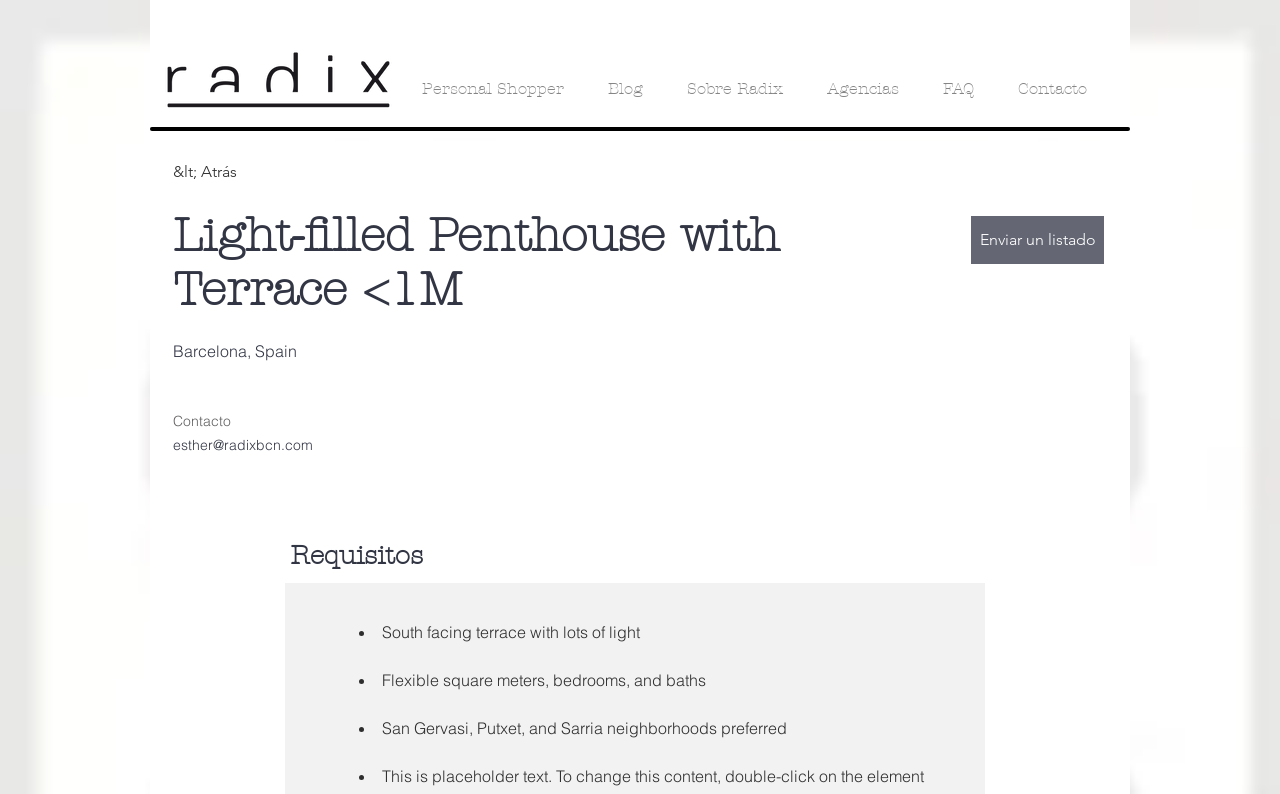Find the bounding box coordinates of the element I should click to carry out the following instruction: "View the blog".

[0.458, 0.069, 0.52, 0.132]